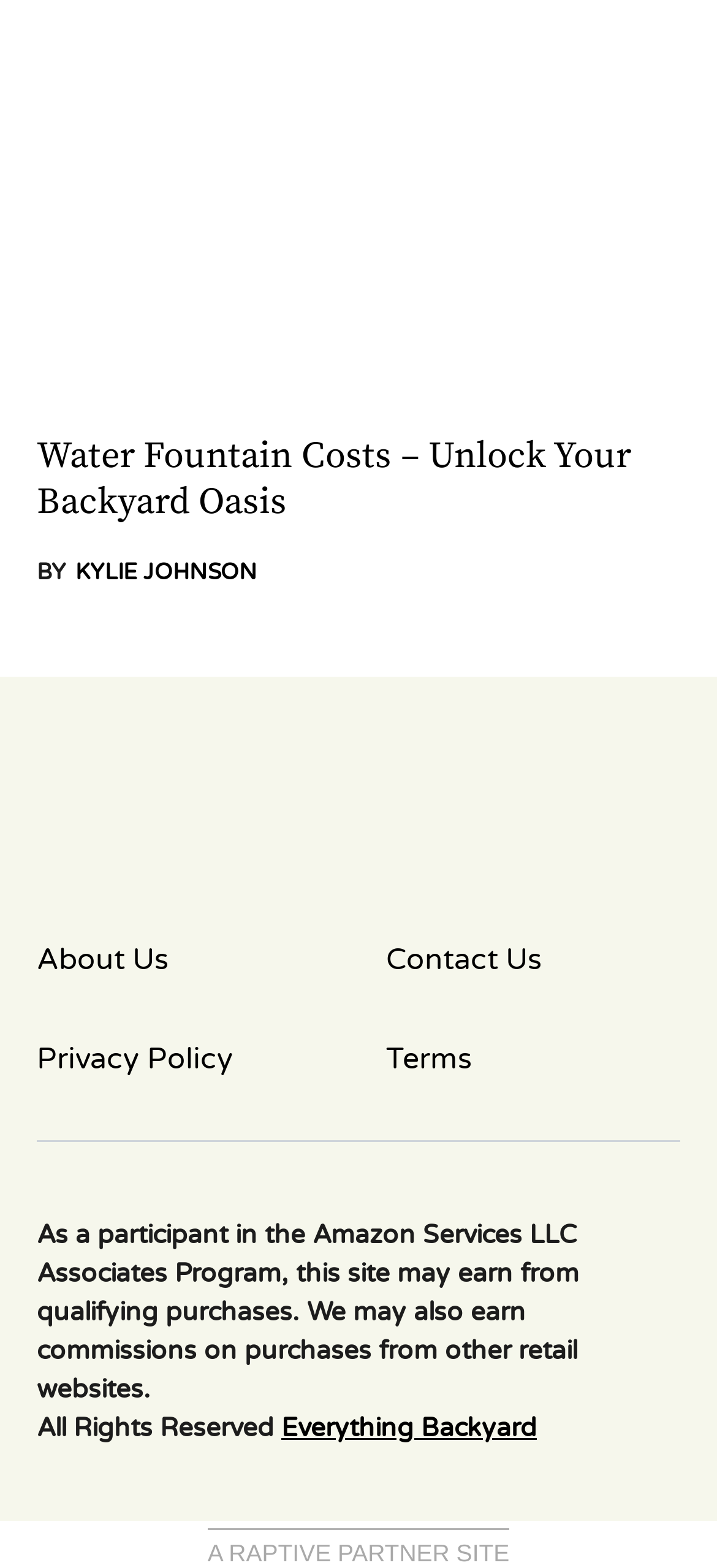Please locate the bounding box coordinates for the element that should be clicked to achieve the following instruction: "go to the twenty-first link". Ensure the coordinates are given as four float numbers between 0 and 1, i.e., [left, top, right, bottom].

None